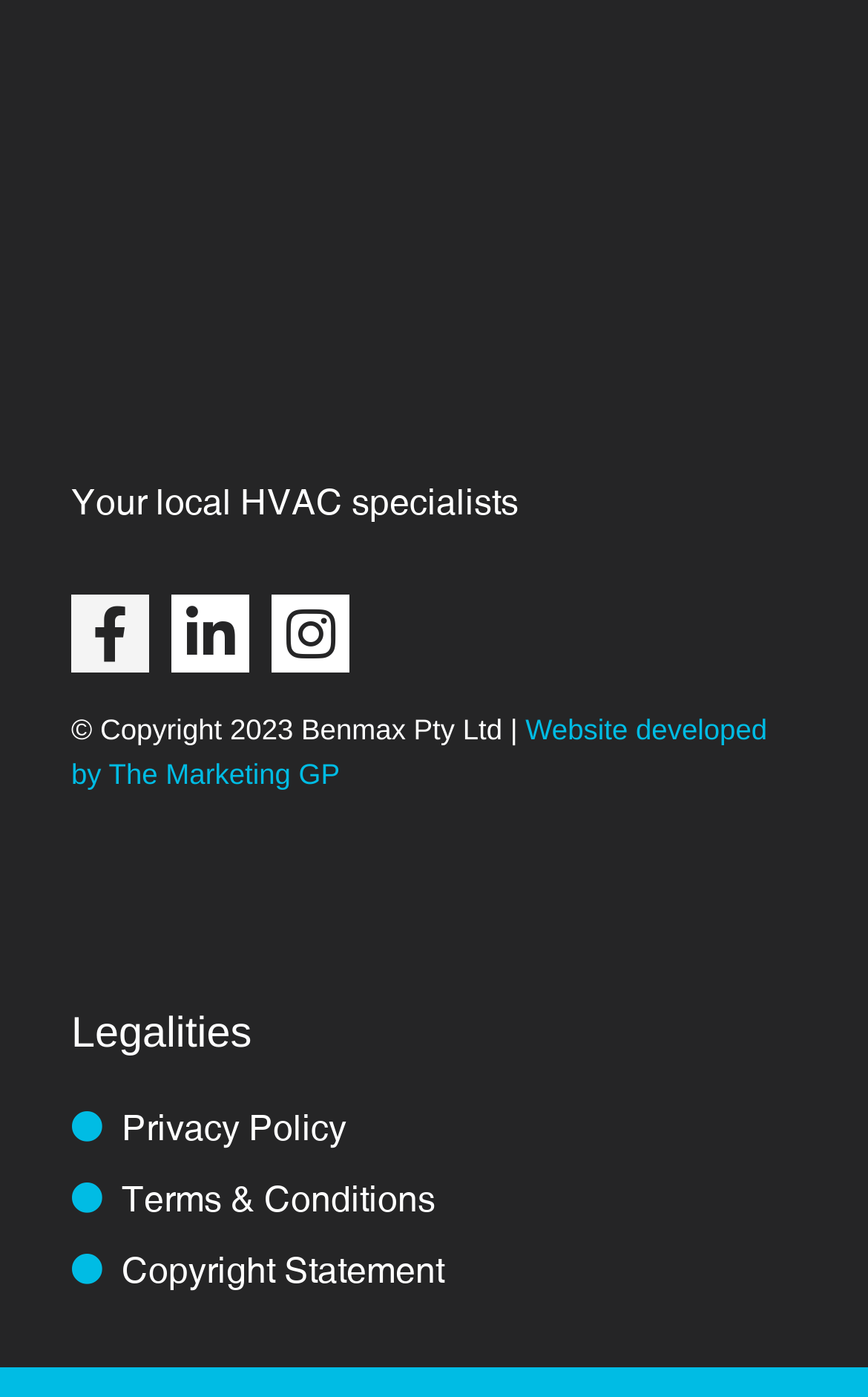Please determine the bounding box coordinates for the UI element described here. Use the format (top-left x, top-left y, bottom-right x, bottom-right y) with values bounded between 0 and 1: Disclaimer

None